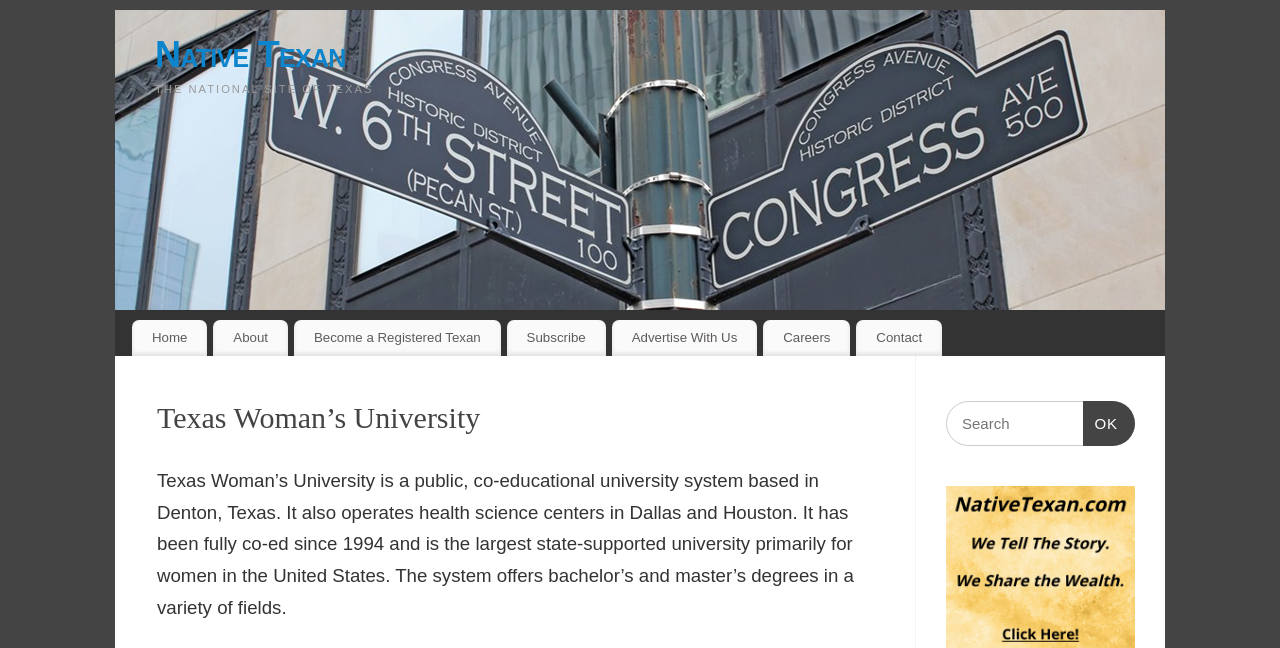Pinpoint the bounding box coordinates of the element that must be clicked to accomplish the following instruction: "Click the About link". The coordinates should be in the format of four float numbers between 0 and 1, i.e., [left, top, right, bottom].

[0.167, 0.494, 0.225, 0.549]